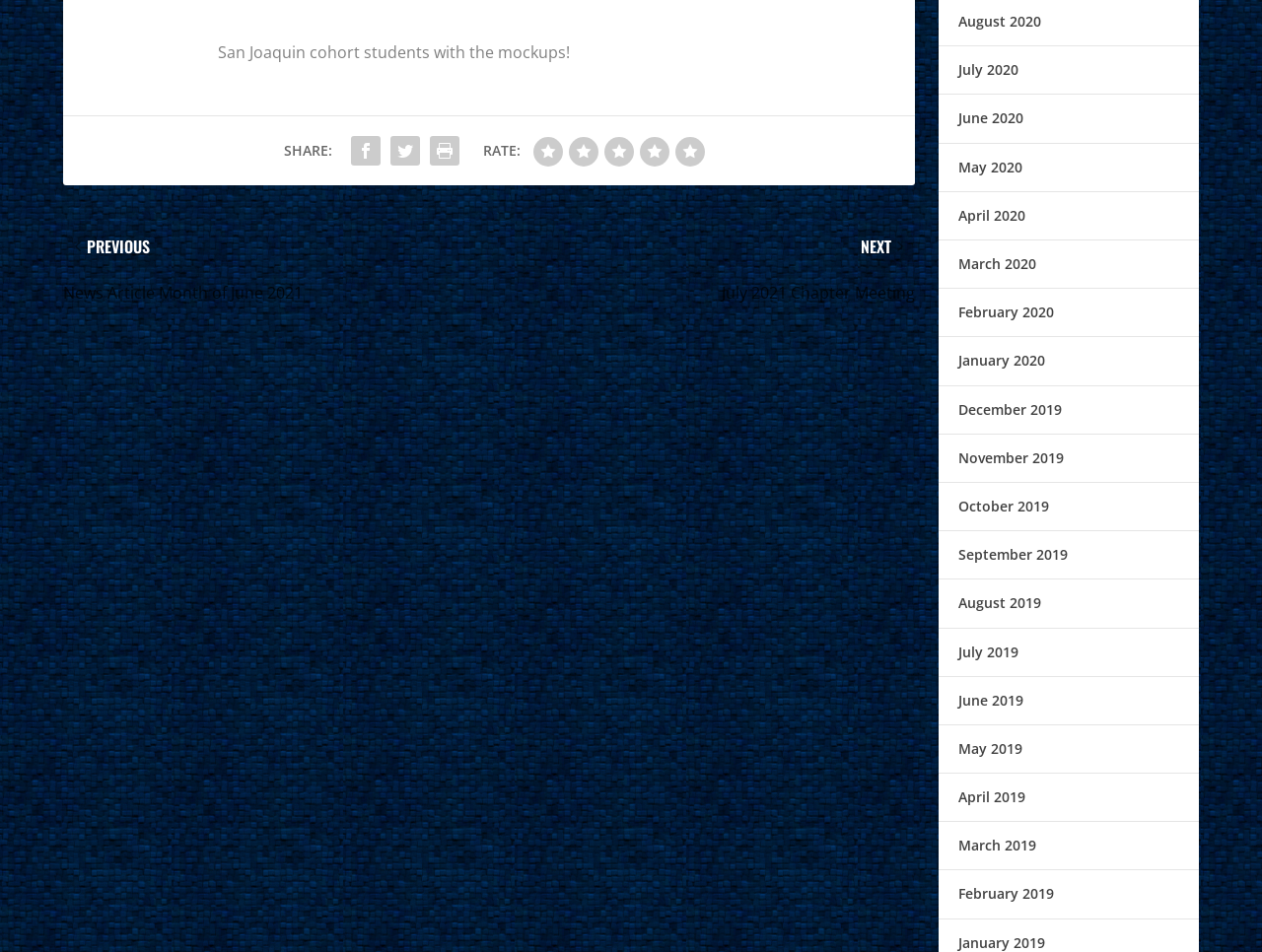Please determine the bounding box coordinates of the element's region to click in order to carry out the following instruction: "Click on the SHARE link". The coordinates should be four float numbers between 0 and 1, i.e., [left, top, right, bottom].

[0.274, 0.13, 0.306, 0.172]